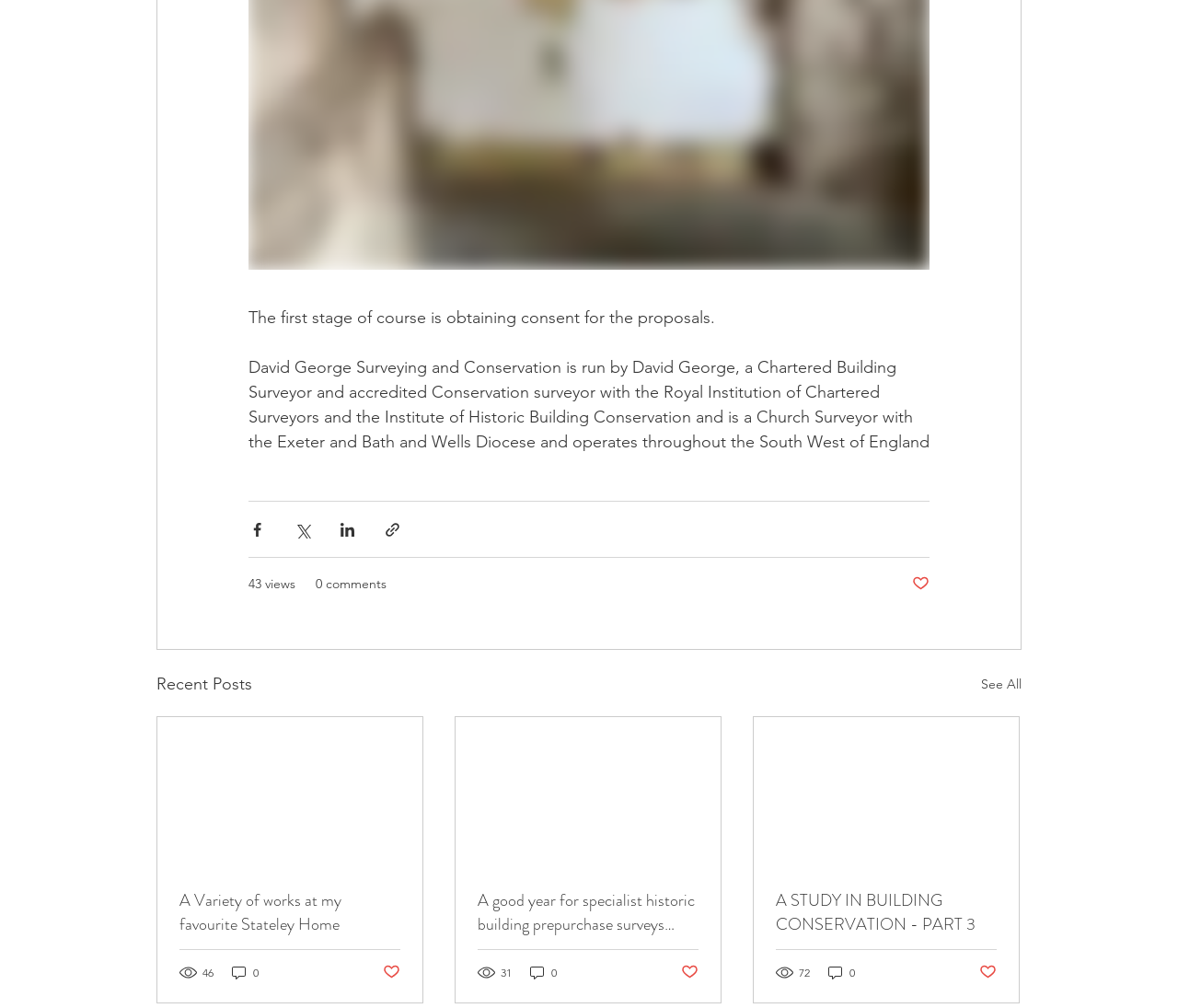Please identify the bounding box coordinates of the element's region that I should click in order to complete the following instruction: "Share via Facebook". The bounding box coordinates consist of four float numbers between 0 and 1, i.e., [left, top, right, bottom].

[0.211, 0.517, 0.226, 0.534]